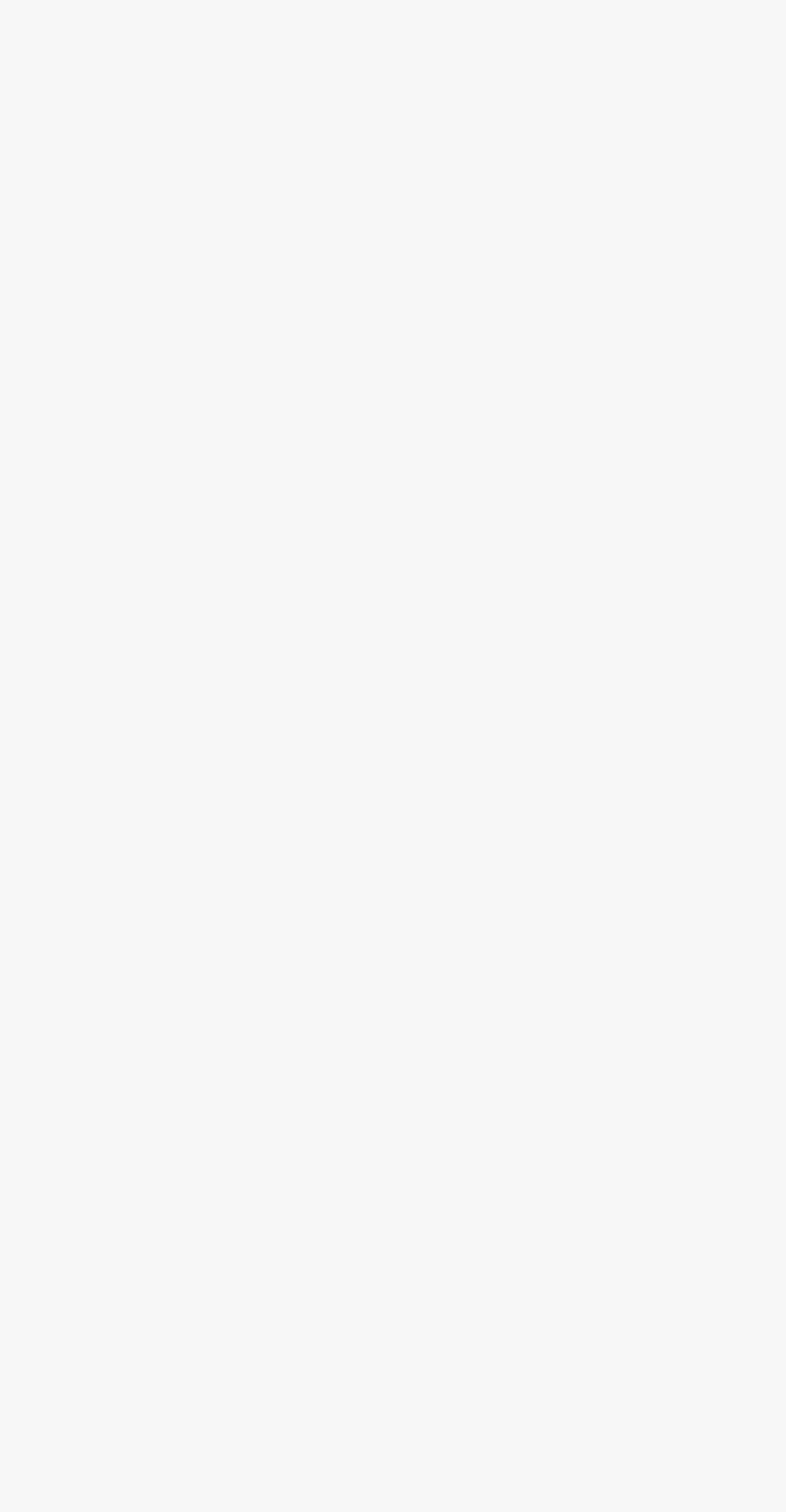What is the first link on the webpage?
Based on the visual, give a brief answer using one word or a short phrase.

Honor and qualification